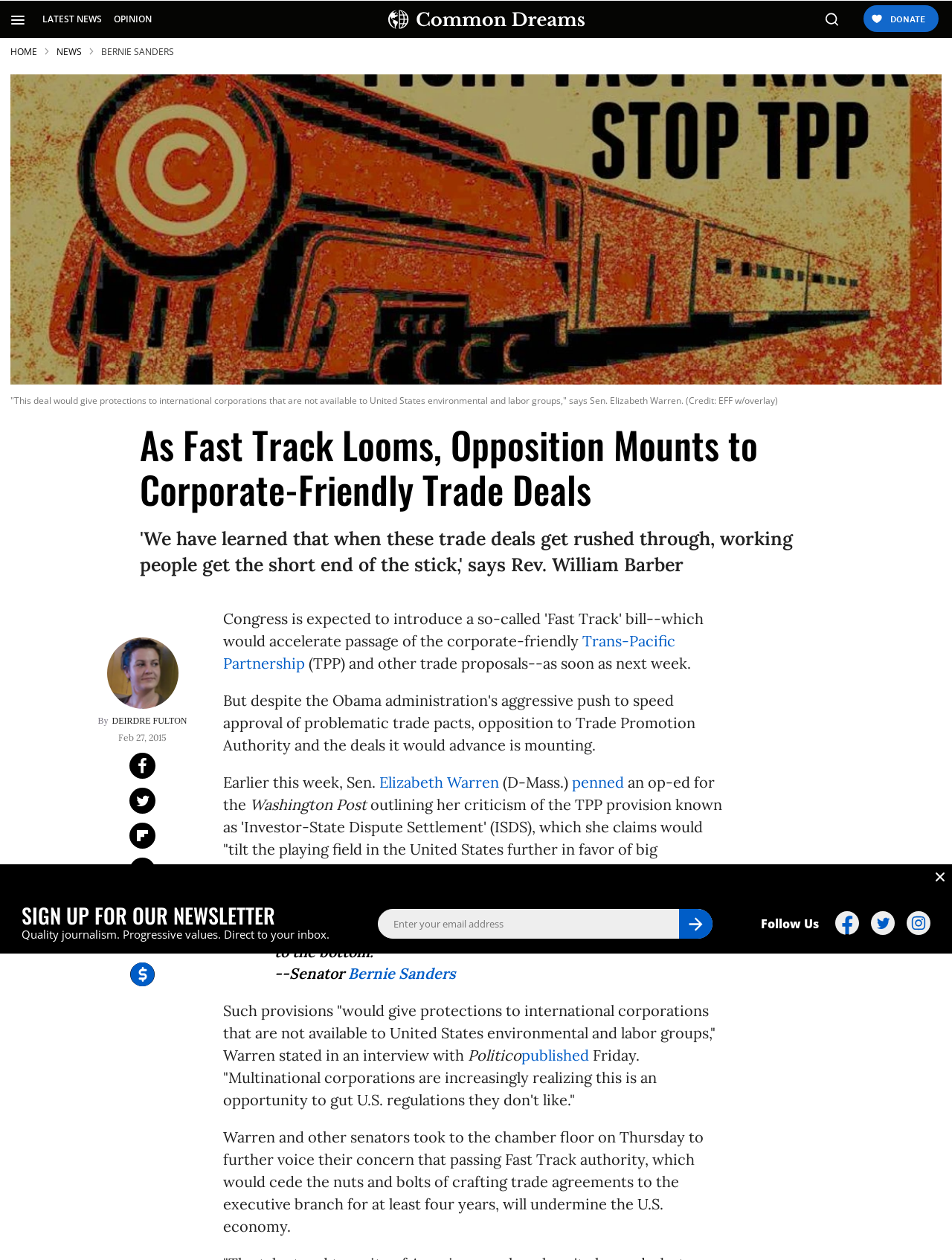What is the topic of the article?
Carefully analyze the image and provide a thorough answer to the question.

I found the answer by reading the headings and text of the article. The headings mention 'Fast Track Looms' and 'Corporate-Friendly Trade Deals', and the text discusses the impact of trade deals on working people and the environment. This suggests that the topic of the article is trade deals.